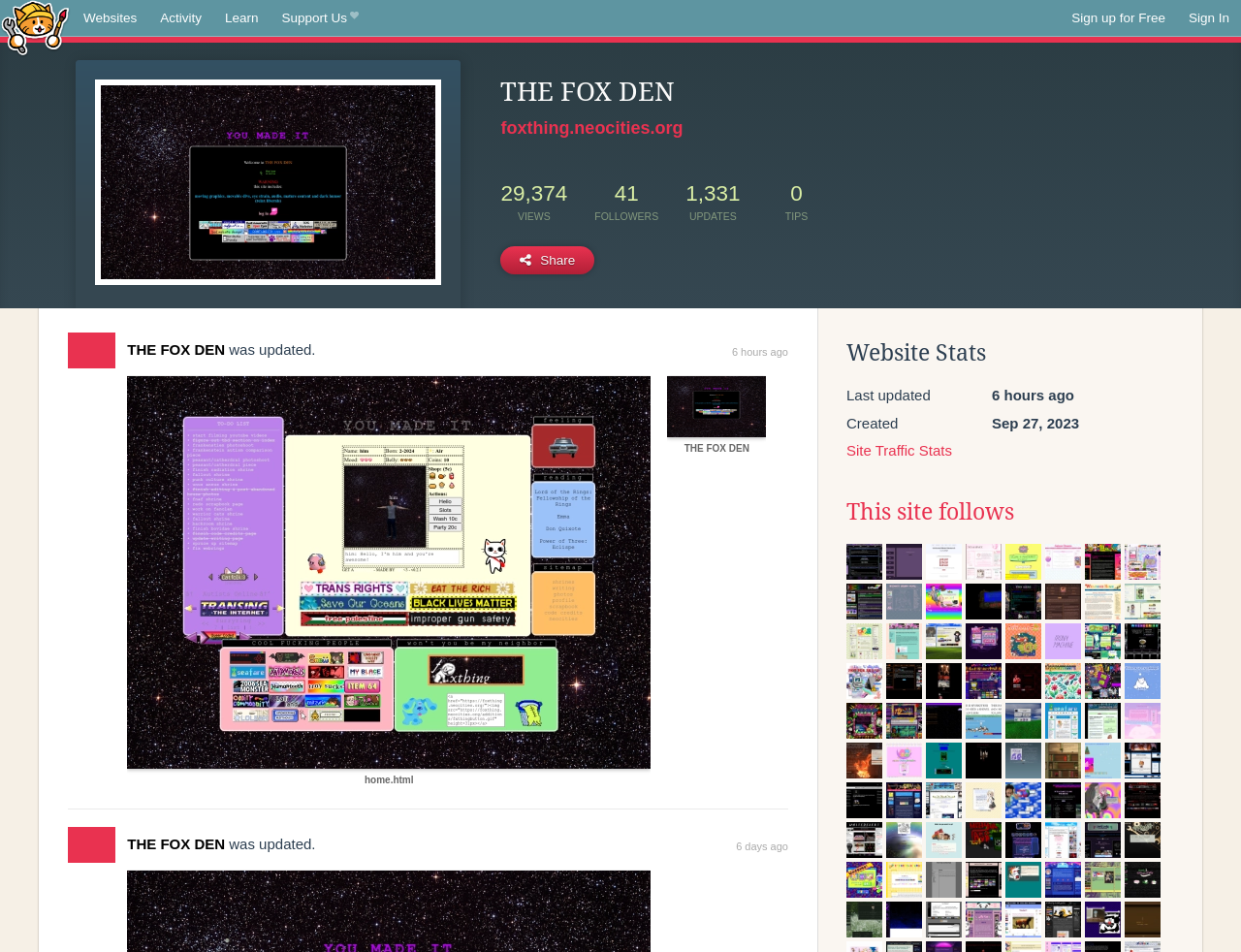Please specify the bounding box coordinates of the clickable region to carry out the following instruction: "Share THE FOX DEN". The coordinates should be four float numbers between 0 and 1, in the format [left, top, right, bottom].

[0.403, 0.258, 0.479, 0.288]